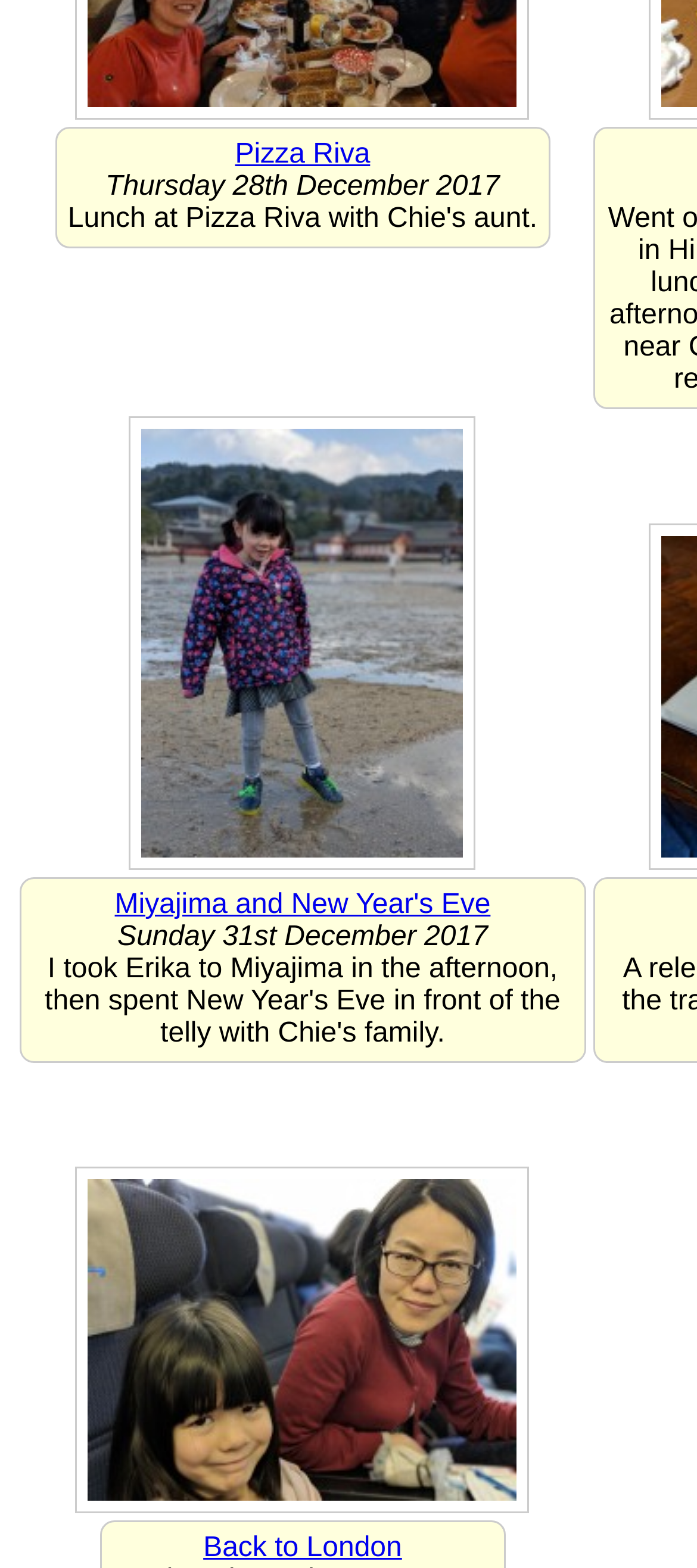Using the given element description, provide the bounding box coordinates (top-left x, top-left y, bottom-right x, bottom-right y) for the corresponding UI element in the screenshot: Miyajima and New Year's Eve

[0.165, 0.513, 0.704, 0.532]